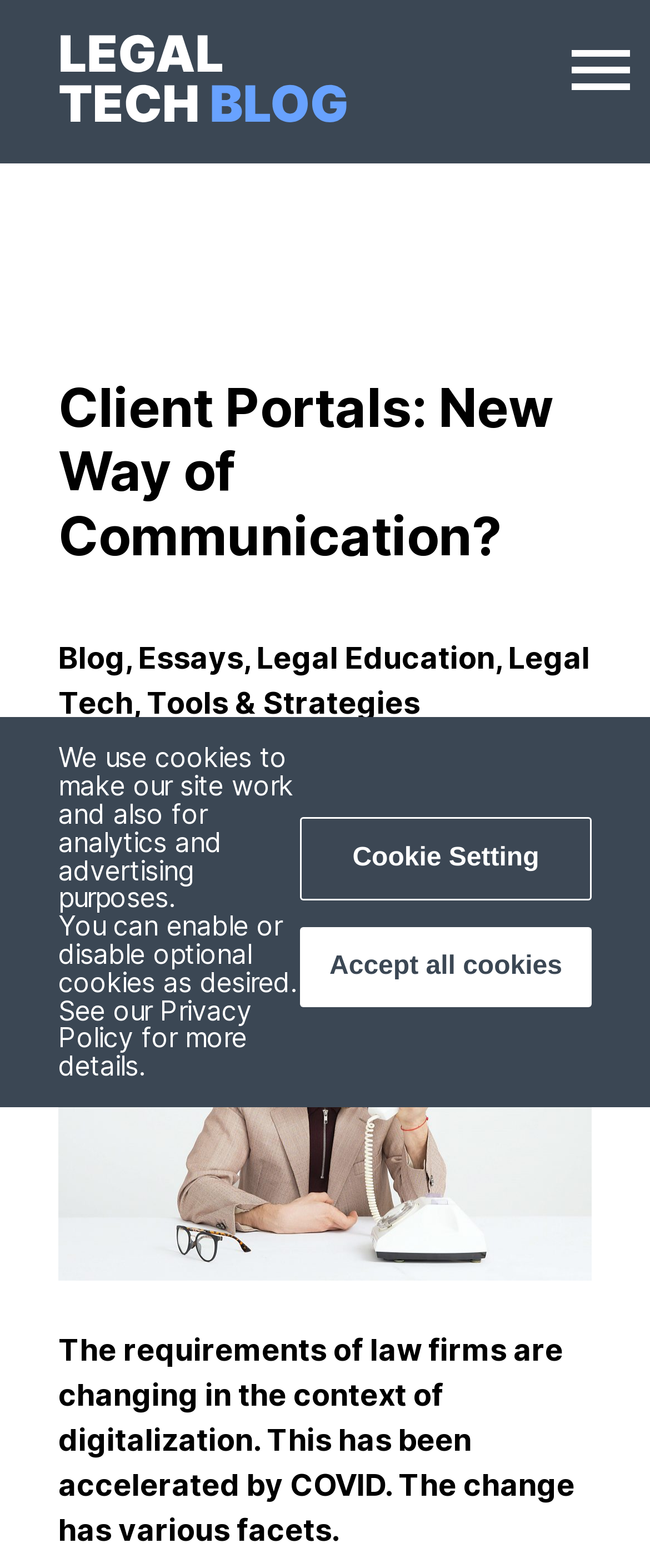Find the bounding box coordinates of the element's region that should be clicked in order to follow the given instruction: "Check December 2014 archives". The coordinates should consist of four float numbers between 0 and 1, i.e., [left, top, right, bottom].

None